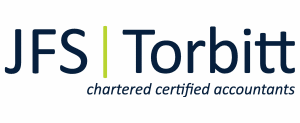What is written below the main text in the logo?
From the screenshot, supply a one-word or short-phrase answer.

Chartered certified accountants